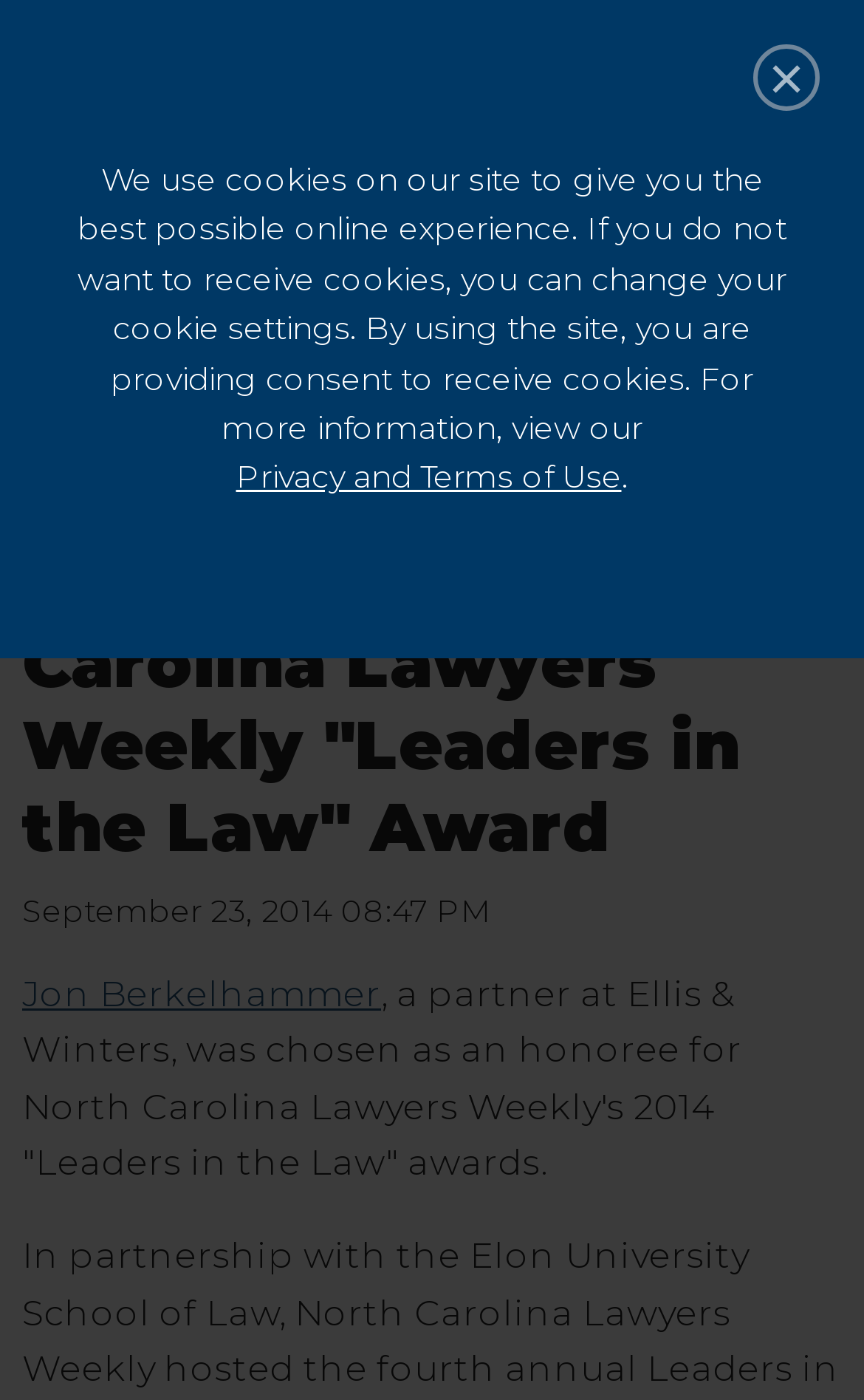Determine the bounding box coordinates of the element's region needed to click to follow the instruction: "Click the 'Privacy and Terms of Use' link". Provide these coordinates as four float numbers between 0 and 1, formatted as [left, top, right, bottom].

[0.273, 0.327, 0.719, 0.355]